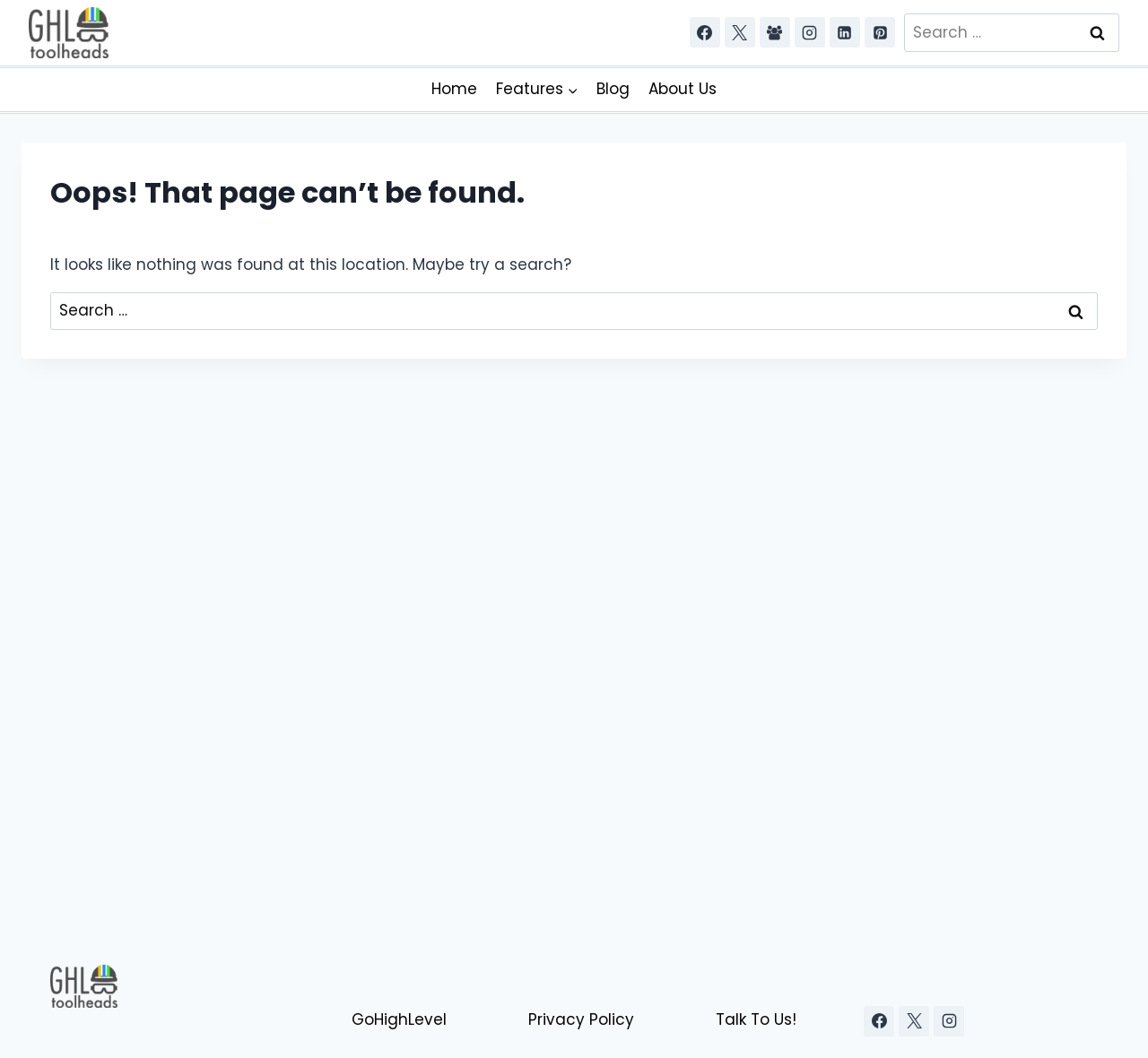How many social media links are present on the page? Refer to the image and provide a one-word or short phrase answer.

5